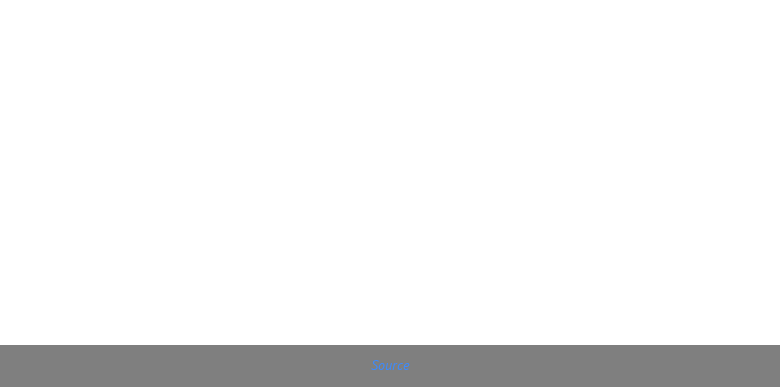Look at the image and answer the question in detail:
Where is the word 'Source' located?

The word 'Source' is prominently displayed at the bottom of the design, as stated in the caption, which suggests its importance in referencing or attributing information.